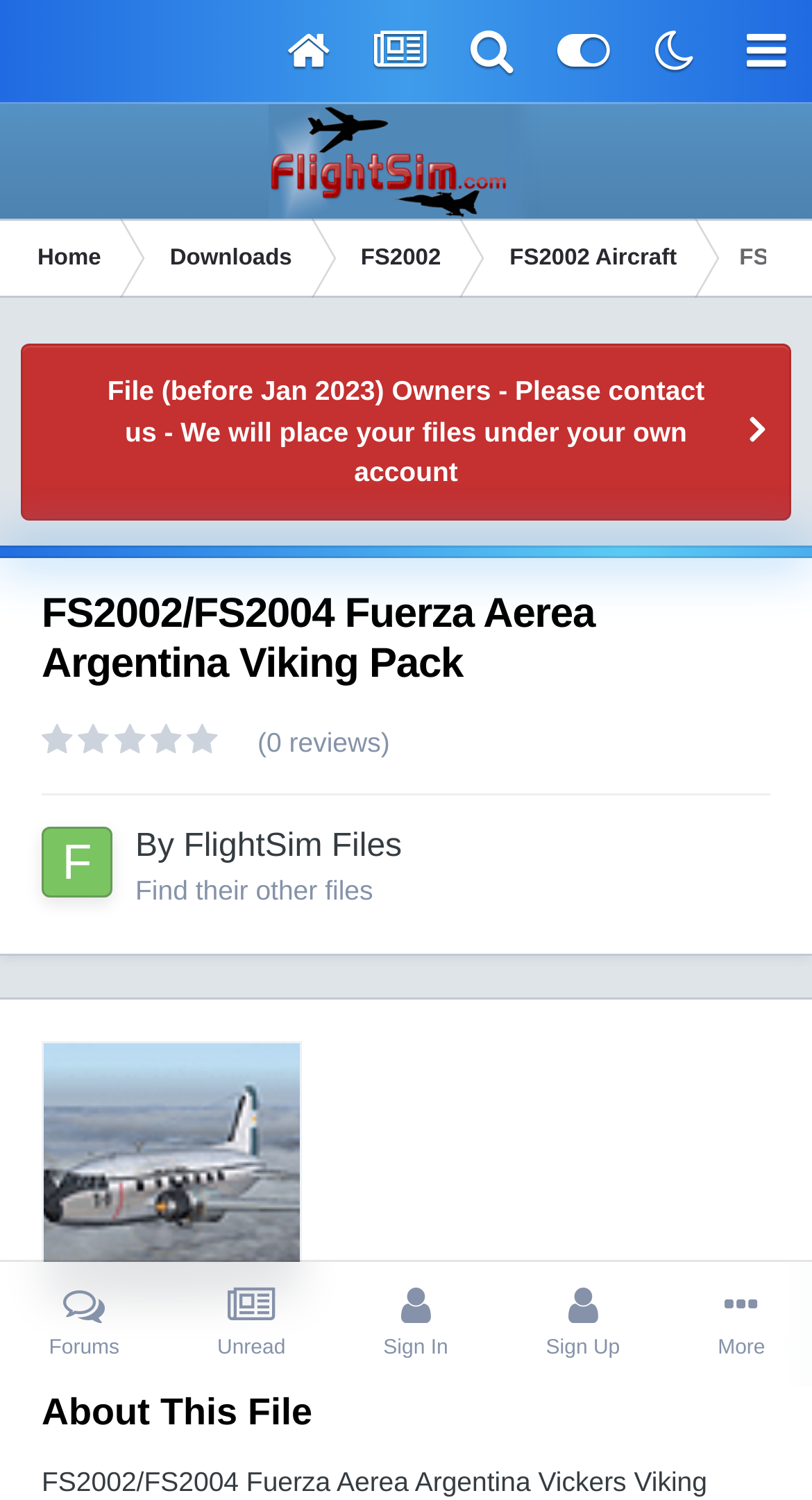Identify the bounding box coordinates of the region I need to click to complete this instruction: "Follow NCBI on Twitter".

None